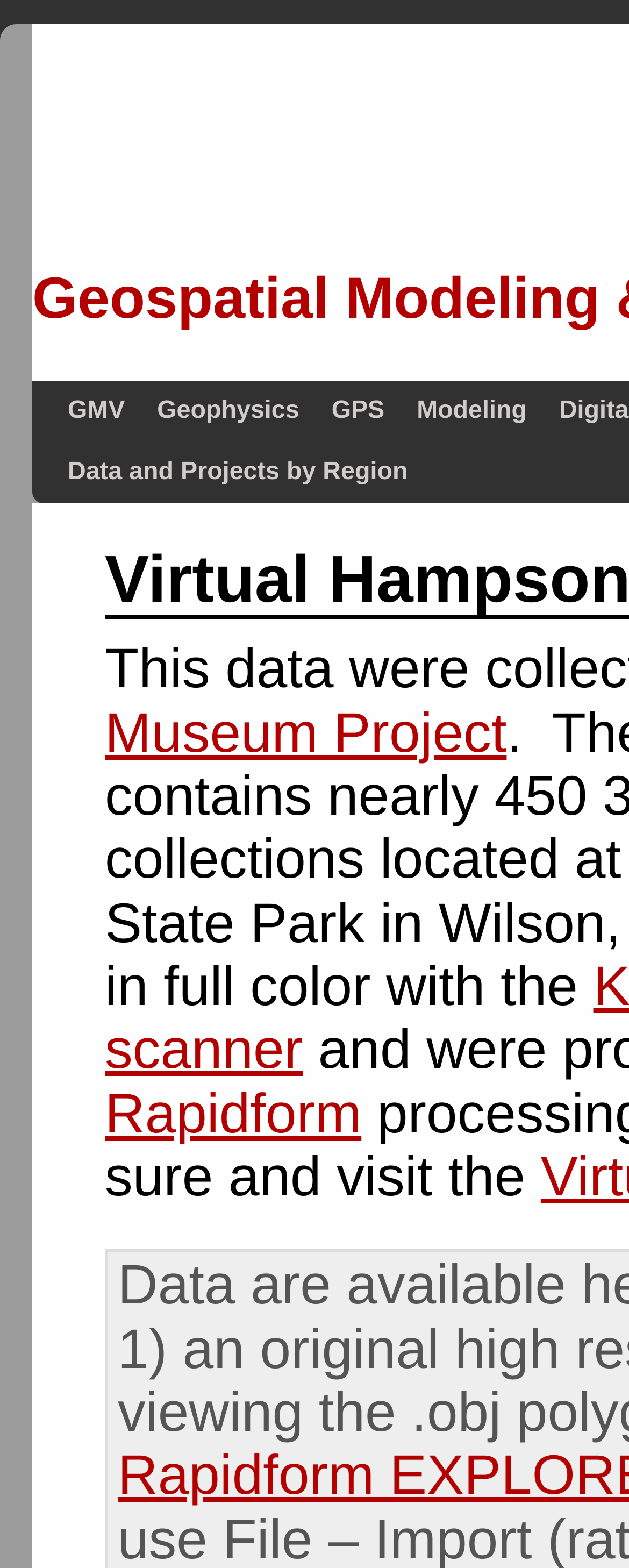Determine the webpage's heading and output its text content.

Virtual Hampson Museum